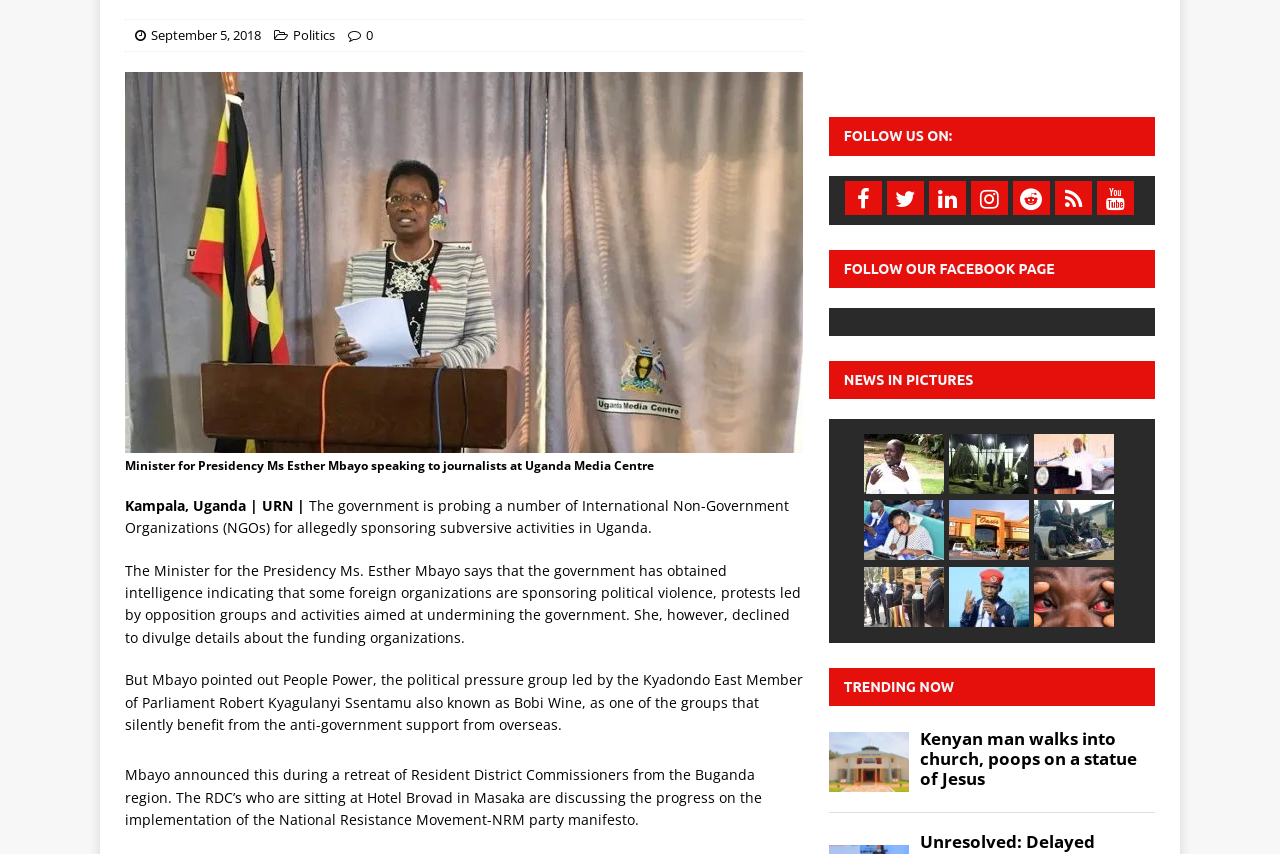Show the bounding box coordinates for the HTML element described as: "Youtube".

[0.857, 0.211, 0.886, 0.251]